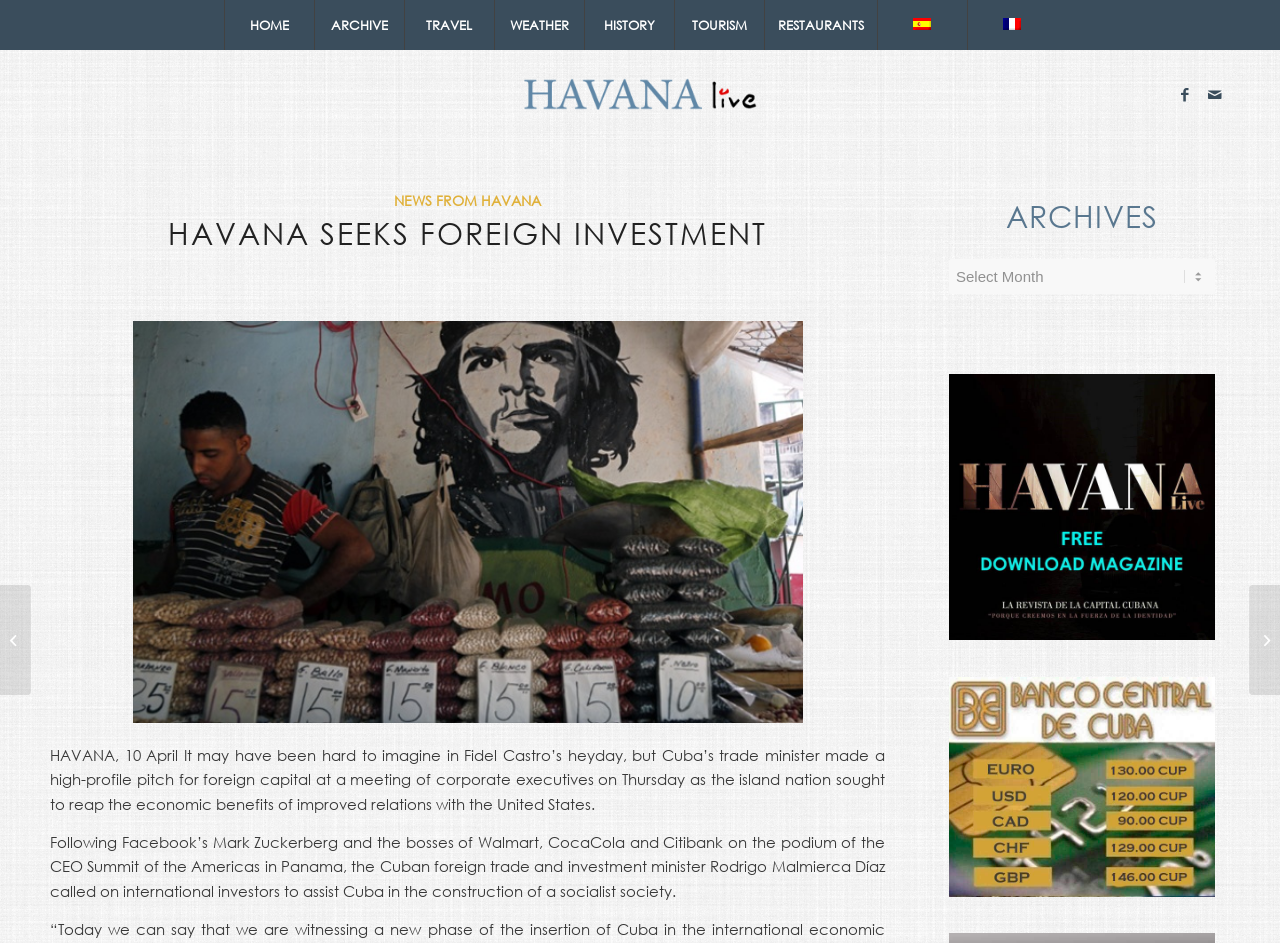Please provide a comprehensive response to the question based on the details in the image: What is the name of the Cuban foreign trade and investment minister?

I read the main article on the webpage and found that the Cuban foreign trade and investment minister's name is Rodrigo Malmierca Díaz, who made a high-profile pitch for foreign capital at a meeting of corporate executives.